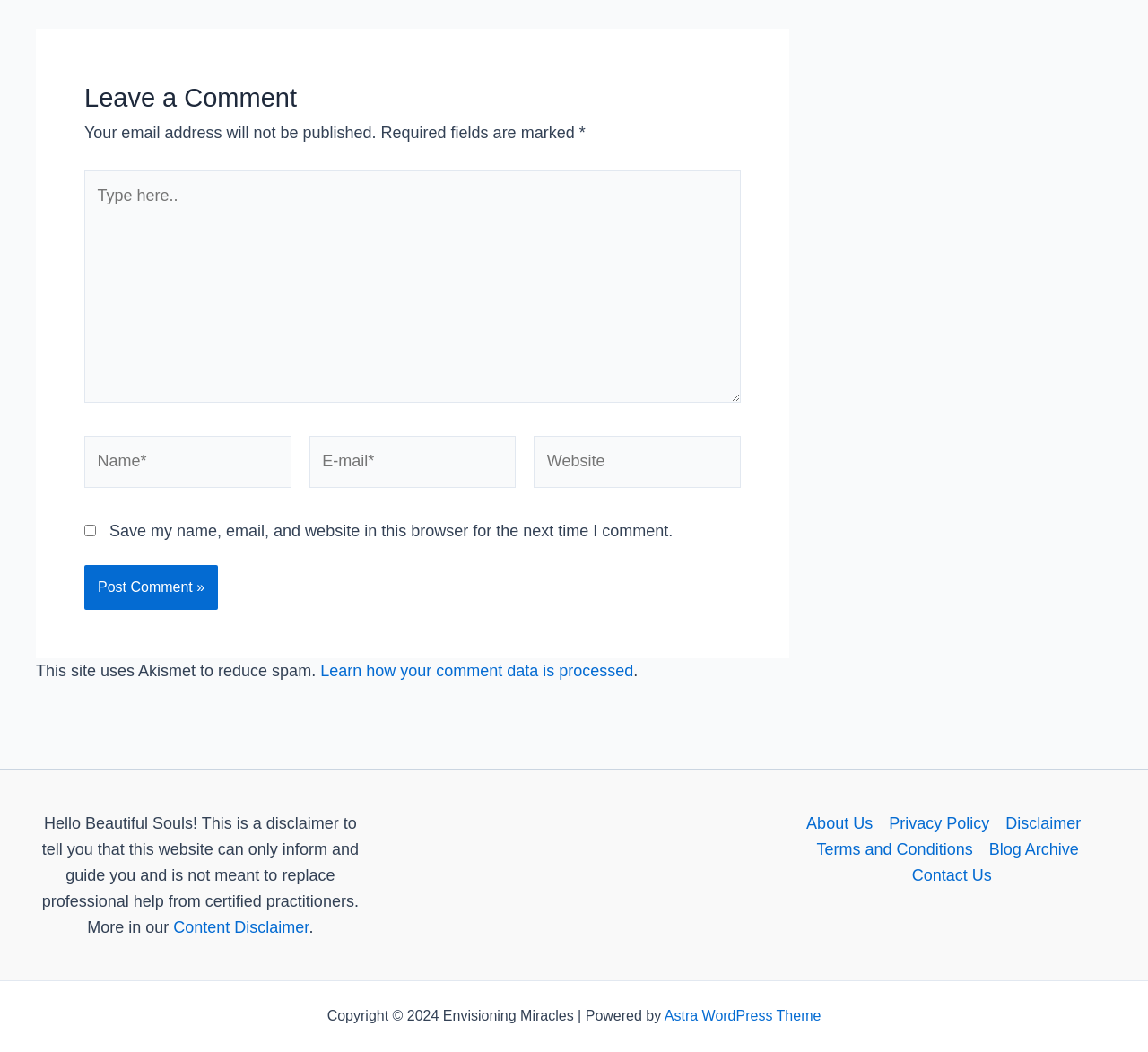Please provide the bounding box coordinates for the element that needs to be clicked to perform the following instruction: "Learn how your comment data is processed". The coordinates should be given as four float numbers between 0 and 1, i.e., [left, top, right, bottom].

[0.279, 0.629, 0.552, 0.646]